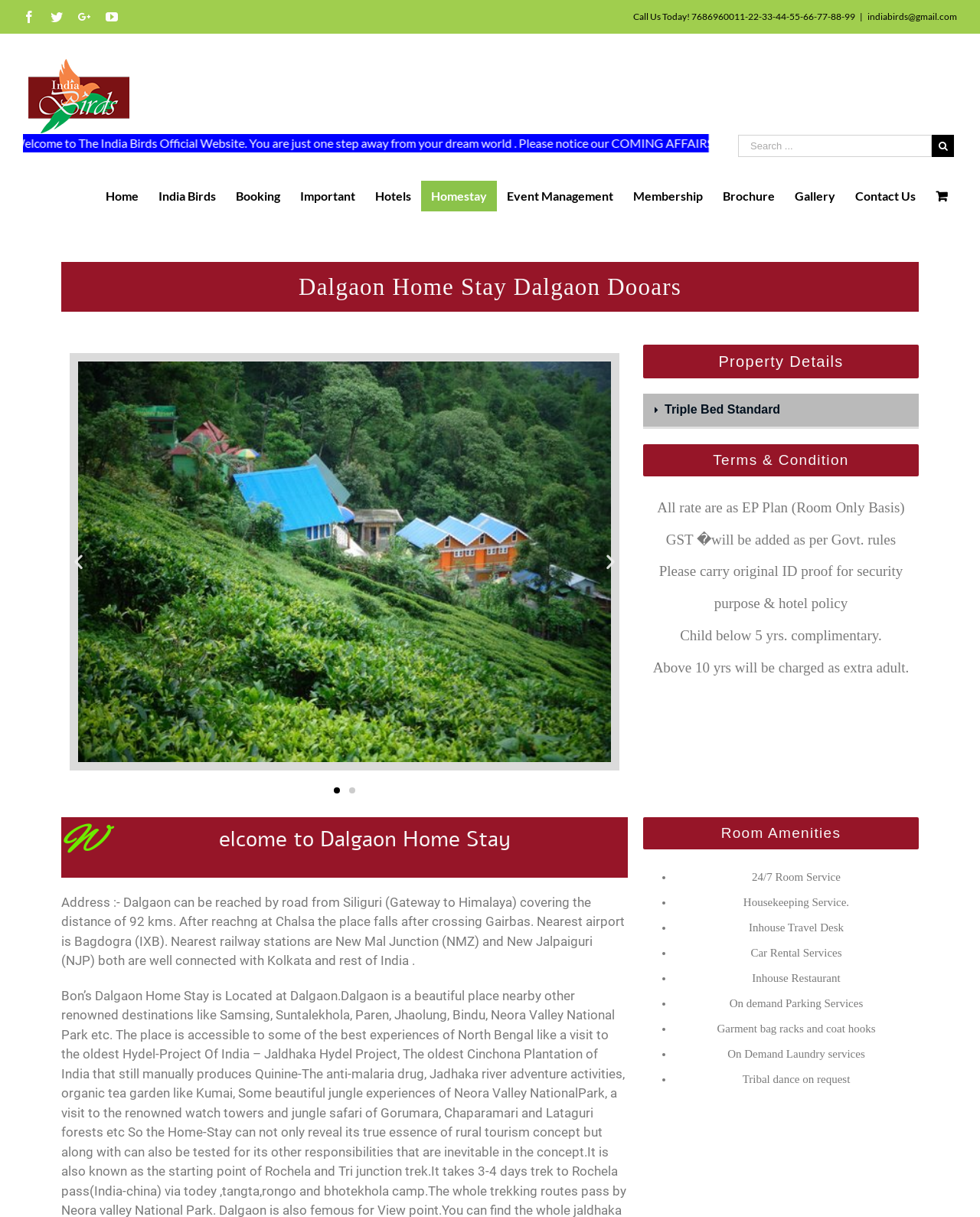Create a detailed summary of the webpage's content and design.

The webpage is about Dalgaon Home Stay, a property located in Dooars. At the top, there are social media links, including Facebook, Twitter, Google+, and YouTube, followed by a call-to-action button "Call Us Today!" with a phone number. Below that, there is a search bar with a search button. 

On the left side, there is a navigation menu with several options, including Home, India Birds, Booking, Important, Hotels, Homestay, Event Management, Membership, Brochure, Gallery, and Contact Us. 

The main content area is divided into sections. The first section displays a heading "Welcome to The India Birds Official Website" and a brief introduction to the website. Below that, there is a section with a title "Dalgaon Home Stay Dalgaon Dooars" and a series of images. 

The next section is about property details, with a tab list that includes "Triple Bed Standard". Below that, there are several paragraphs of text describing the terms and conditions, including the payment plan, GST, and hotel policies. 

Further down, there is a section with a heading "Room Amenities" that lists several amenities, including 24/7 room service, housekeeping service, inhouse travel desk, car rental services, inhouse restaurant, on-demand parking services, garment bag racks, and coat hooks, and on-demand laundry services. 

Throughout the page, there are several buttons and links, including a "View Cart" button and links to various sections of the website.